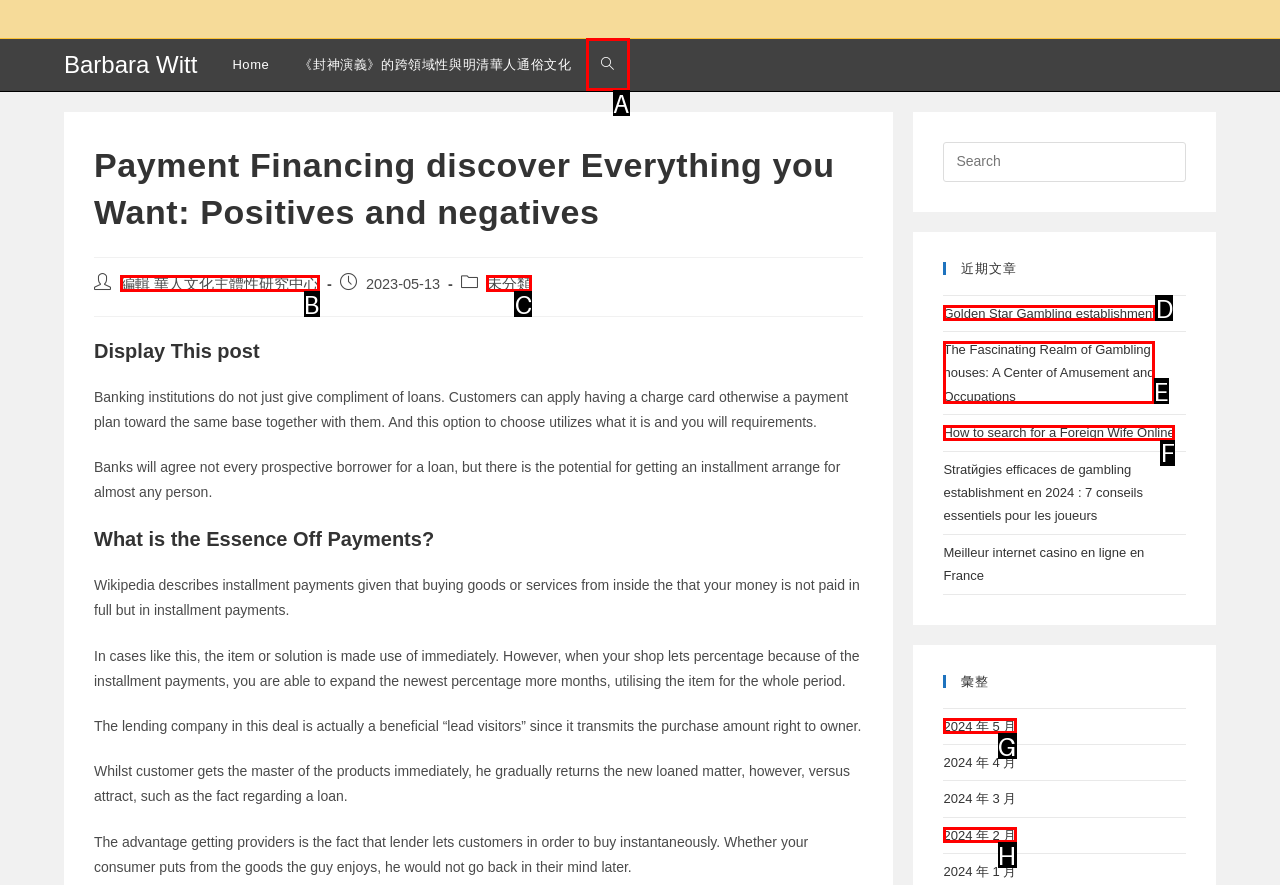Determine the letter of the element to click to accomplish this task: View posts from '2024 年 5 月'. Respond with the letter.

G